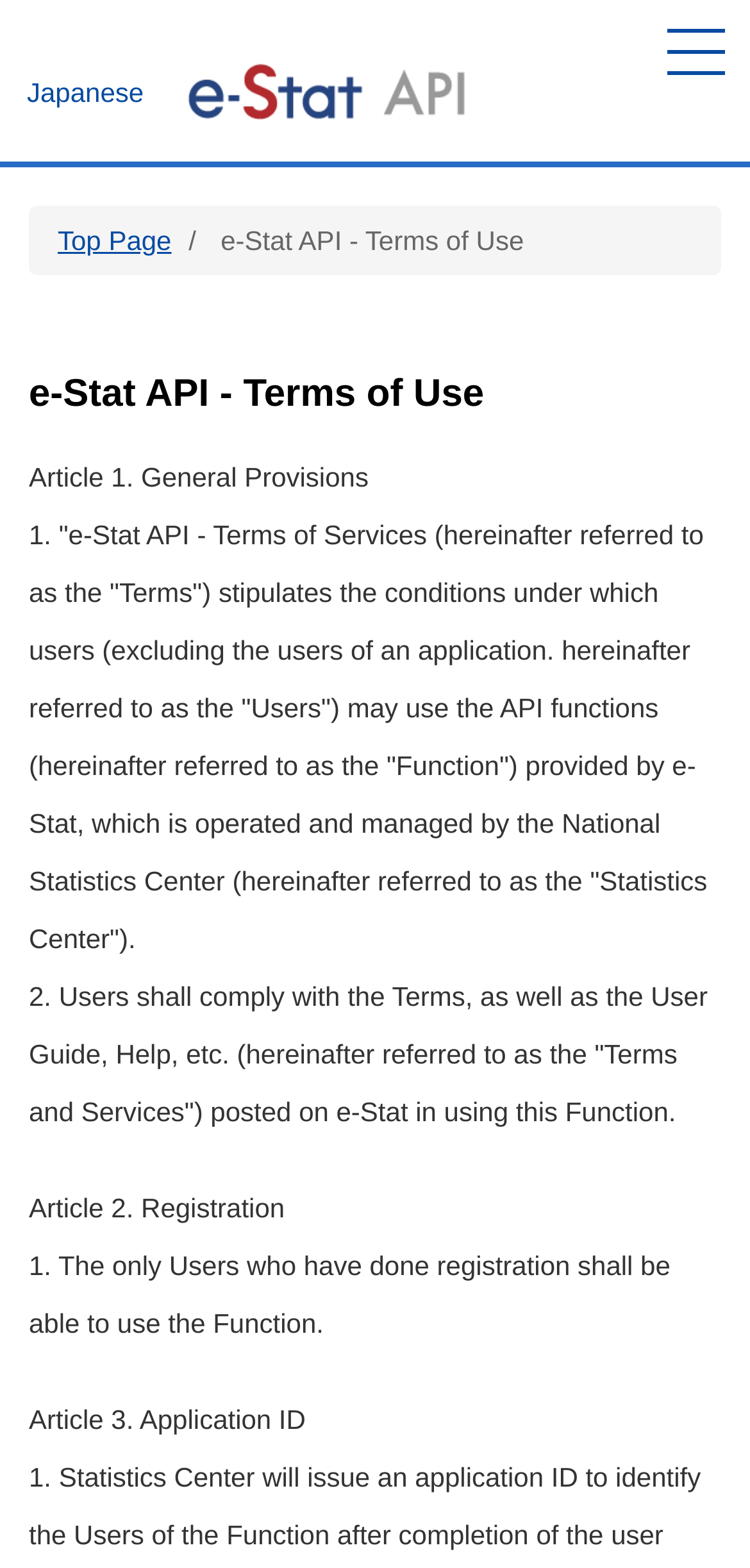Please provide the bounding box coordinates in the format (top-left x, top-left y, bottom-right x, bottom-right y). Remember, all values are floating point numbers between 0 and 1. What is the bounding box coordinate of the region described as: alt="e-stat API"

[0.244, 0.029, 0.756, 0.08]